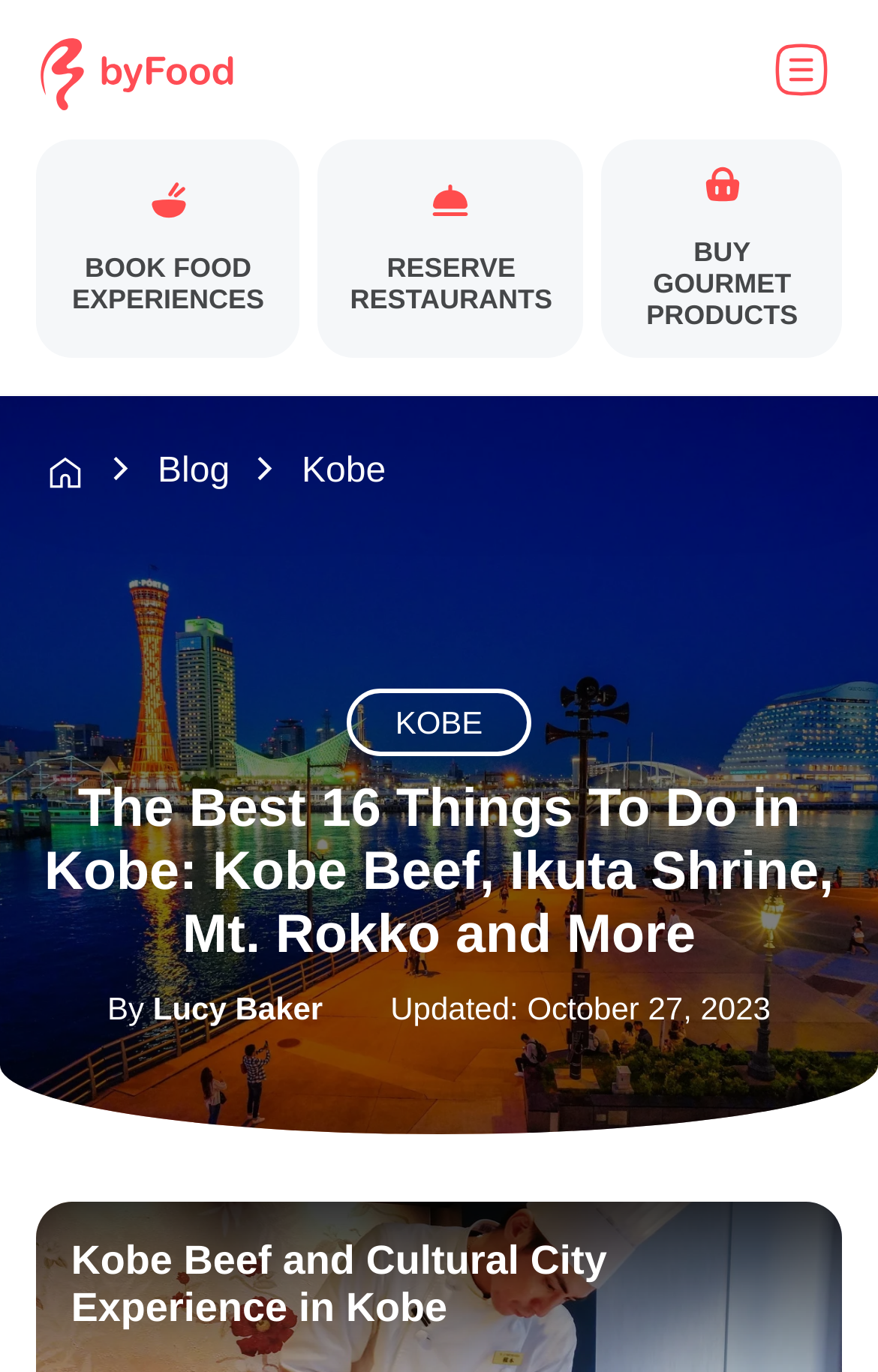Extract the bounding box coordinates for the HTML element that matches this description: "By Lucy Baker". The coordinates should be four float numbers between 0 and 1, i.e., [left, top, right, bottom].

[0.122, 0.722, 0.368, 0.764]